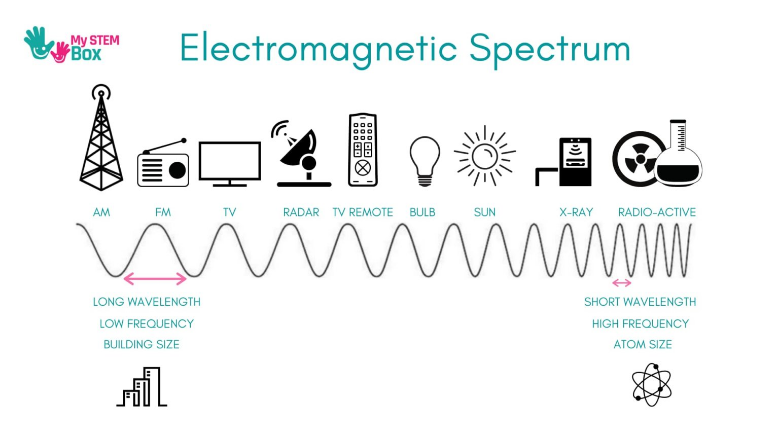Provide an in-depth description of the image you see.

The image titled "Electromagnetic Spectrum" from My STEM Box provides a clear visual representation of various forms of radiation, illustrating the spectrum's range from long wavelengths with low frequency to short wavelengths with high frequency. 

On the left, icons depicting AM and FM radio waves, television, radar, and a TV remote indicate common everyday applications of electromagnetic radiation that we encounter. Moving towards the center, a light bulb and a sun represent natural and artificial light sources, while an X-ray symbol and a radio-active symbol highlight more advanced technologies and concepts within the spectrum. 

The image also emphasizes the relationship between wavelength and frequency, with descriptive terms for each side: "Long Wavelength" and "Low Frequency" on the left, and "Short Wavelength," "High Frequency," and "Atom Size" on the right. This educational graphic serves to simplify the complex concept of radiation, making it accessible to children and helping them understand the diverse types of radiation and their implications in both natural and technological contexts.